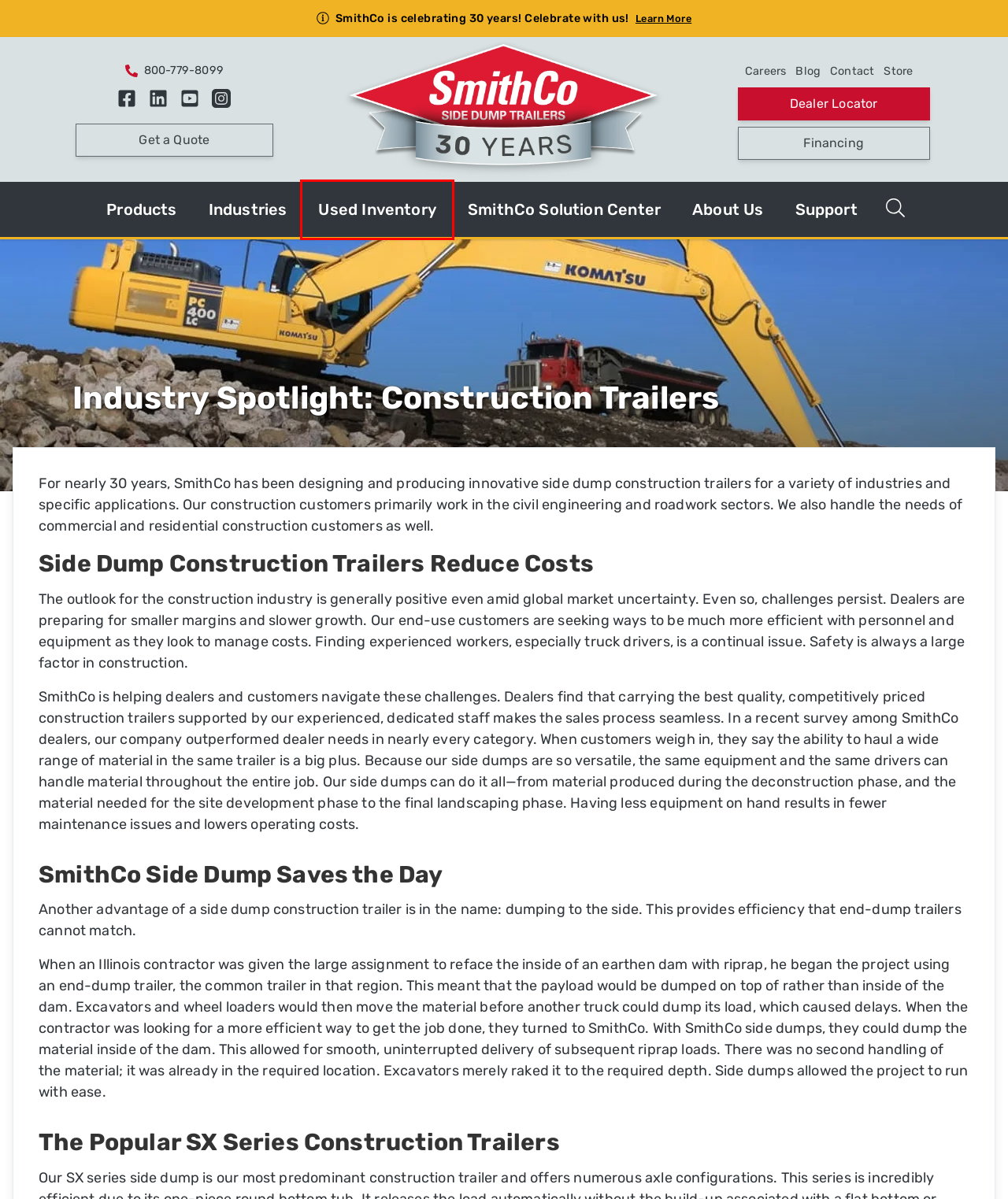Examine the screenshot of a webpage with a red bounding box around a UI element. Your task is to identify the webpage description that best corresponds to the new webpage after clicking the specified element. The given options are:
A. Careers | SmithCo
B. Side Dump Trailers | SmithCo
C. Side Dump Trailer Blog | SmithCo
D. Sales | SmithCo
E. Customer Support | Side Dump Trailers | SmithCo
F. Used Trailers | Side Dump Trailers | SmithCo
G. Products - SmithCo - Get Branded 360
H. Dealers | SmithCo

F